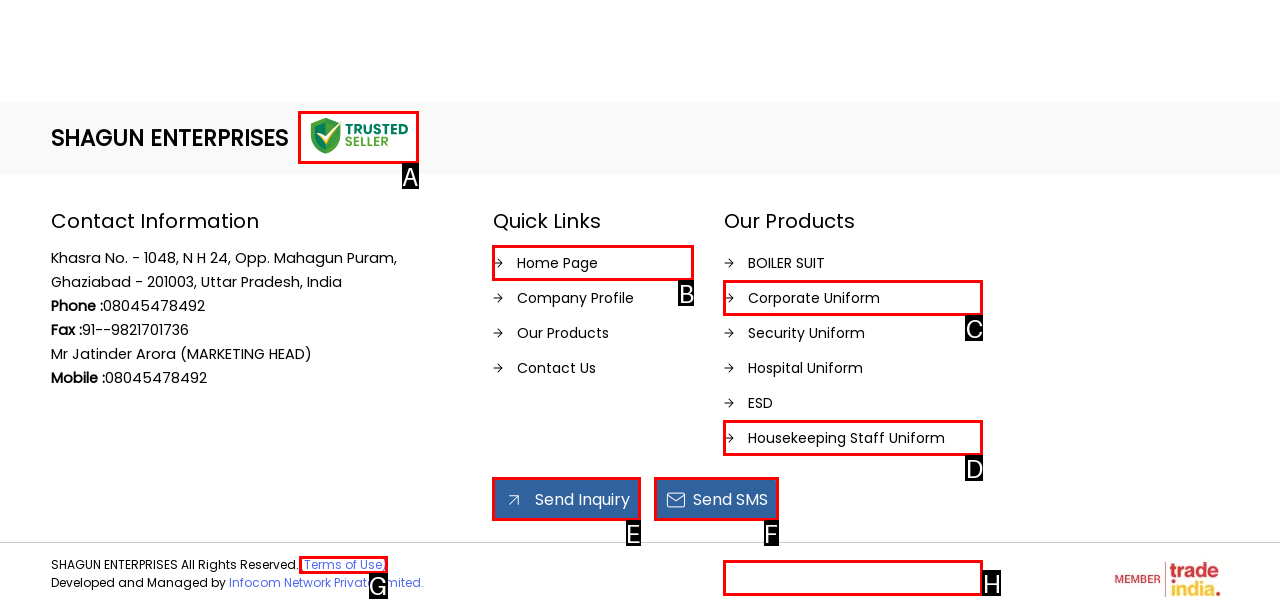What option should I click on to execute the task: View KITCHEN GUIDE? Give the letter from the available choices.

None